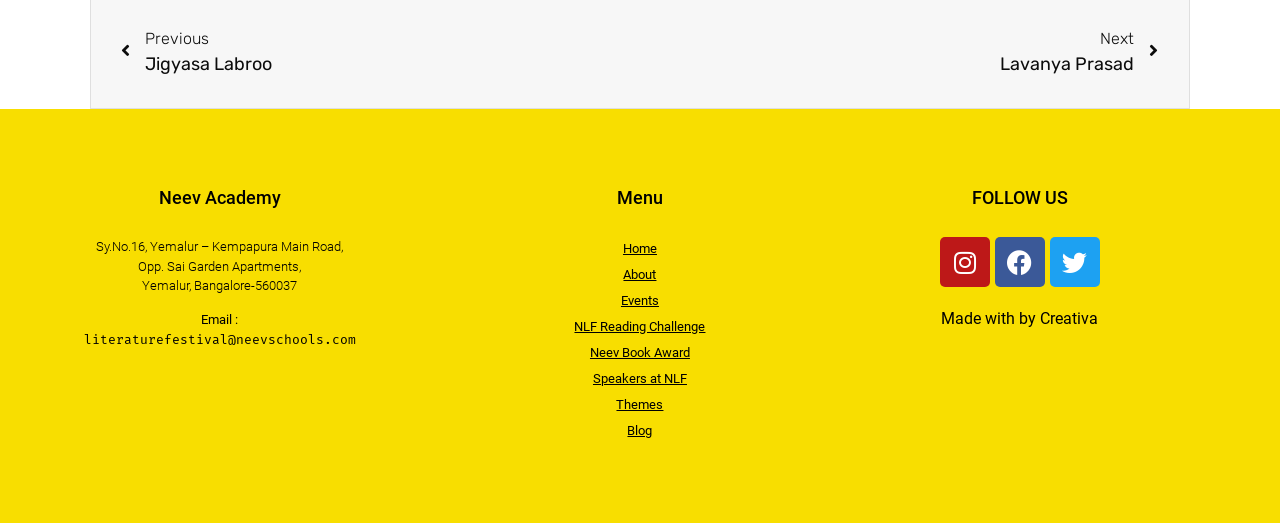What is the name of the road where the academy is located?
We need a detailed and meticulous answer to the question.

The name of the road where the academy is located can be found in the static text element with the text 'Yemalur – Kempapura Main Road' located above the email address of the academy.